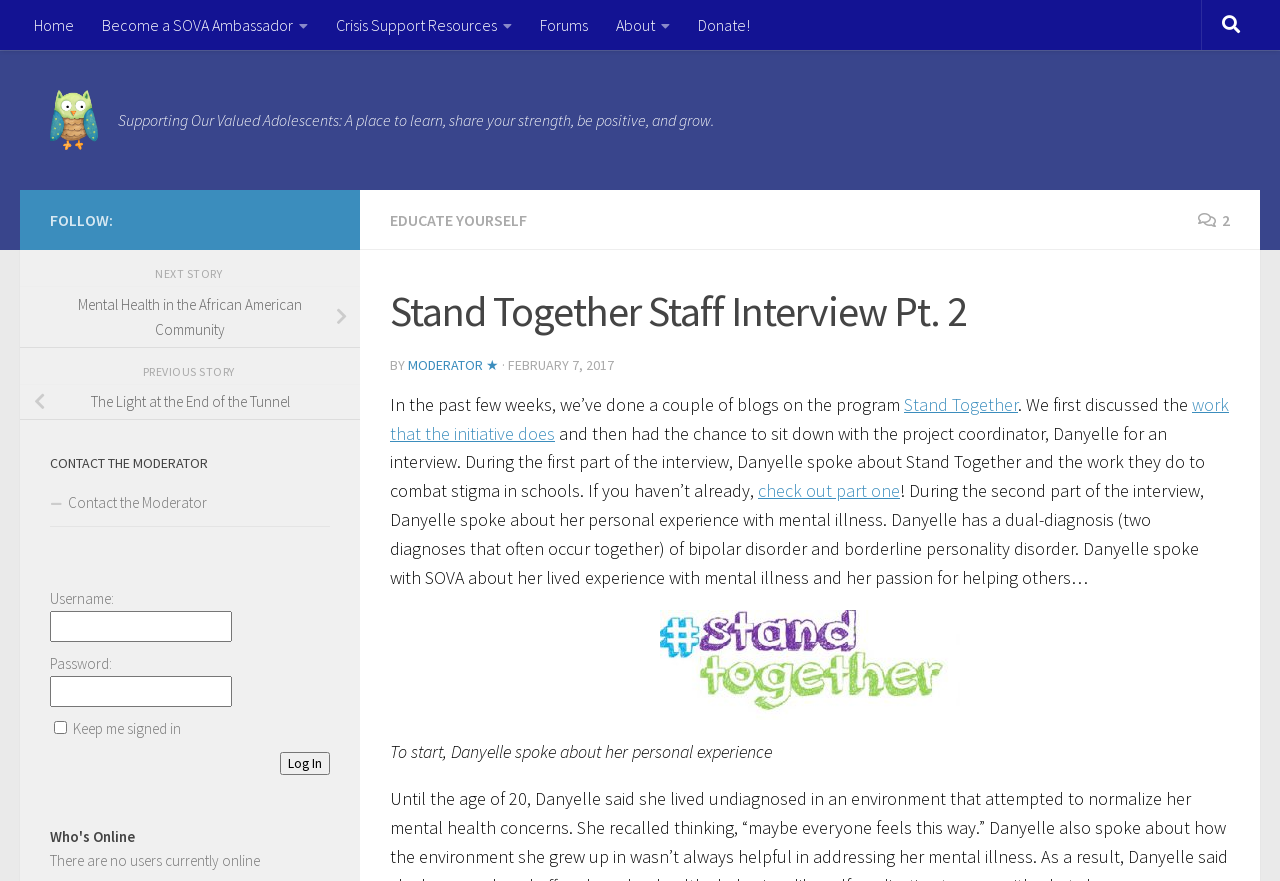Find and specify the bounding box coordinates that correspond to the clickable region for the instruction: "Click on the 'Stand Together' link".

[0.706, 0.446, 0.795, 0.472]